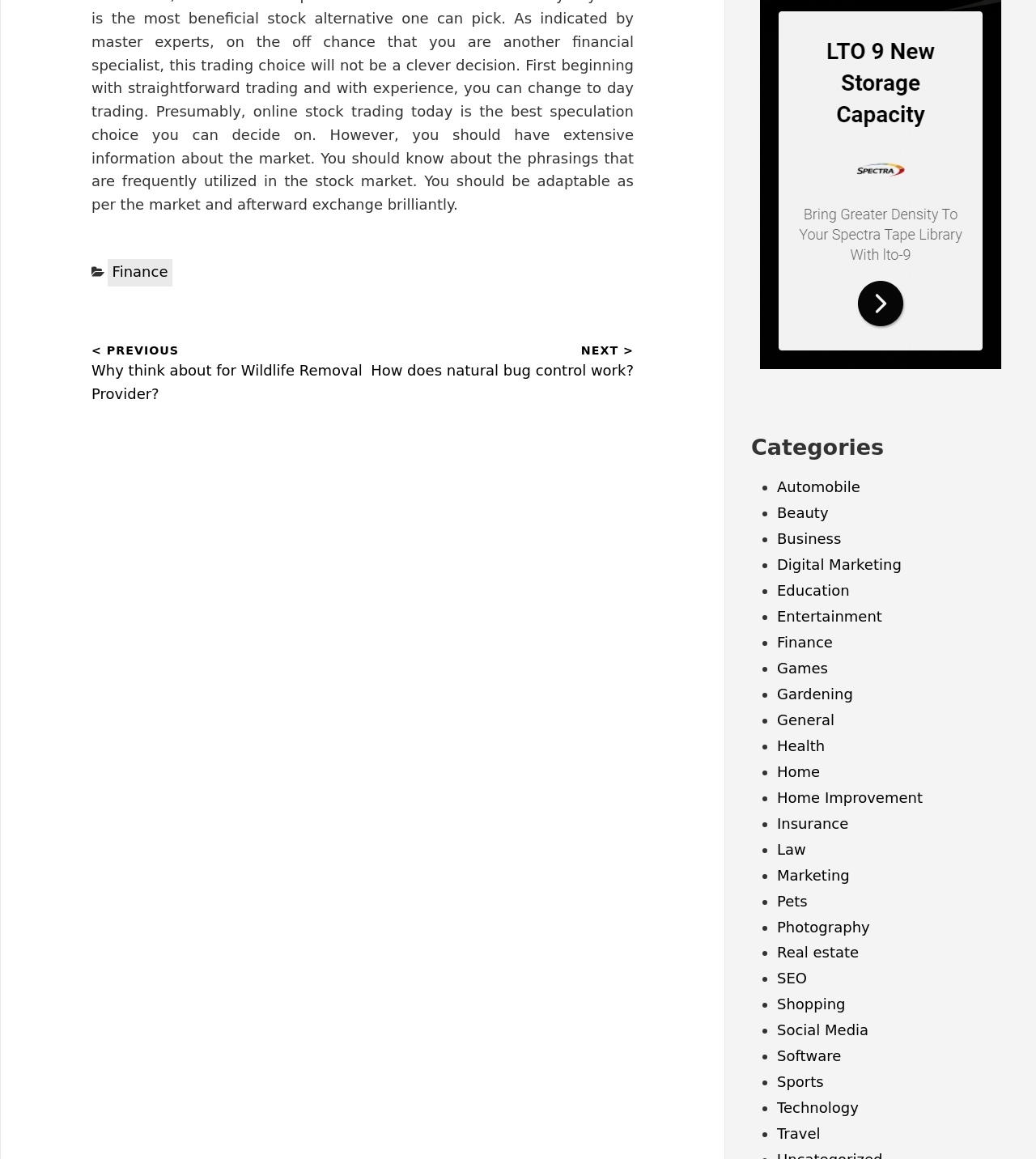What is the category above 'Automobile'?
Using the screenshot, give a one-word or short phrase answer.

Categories